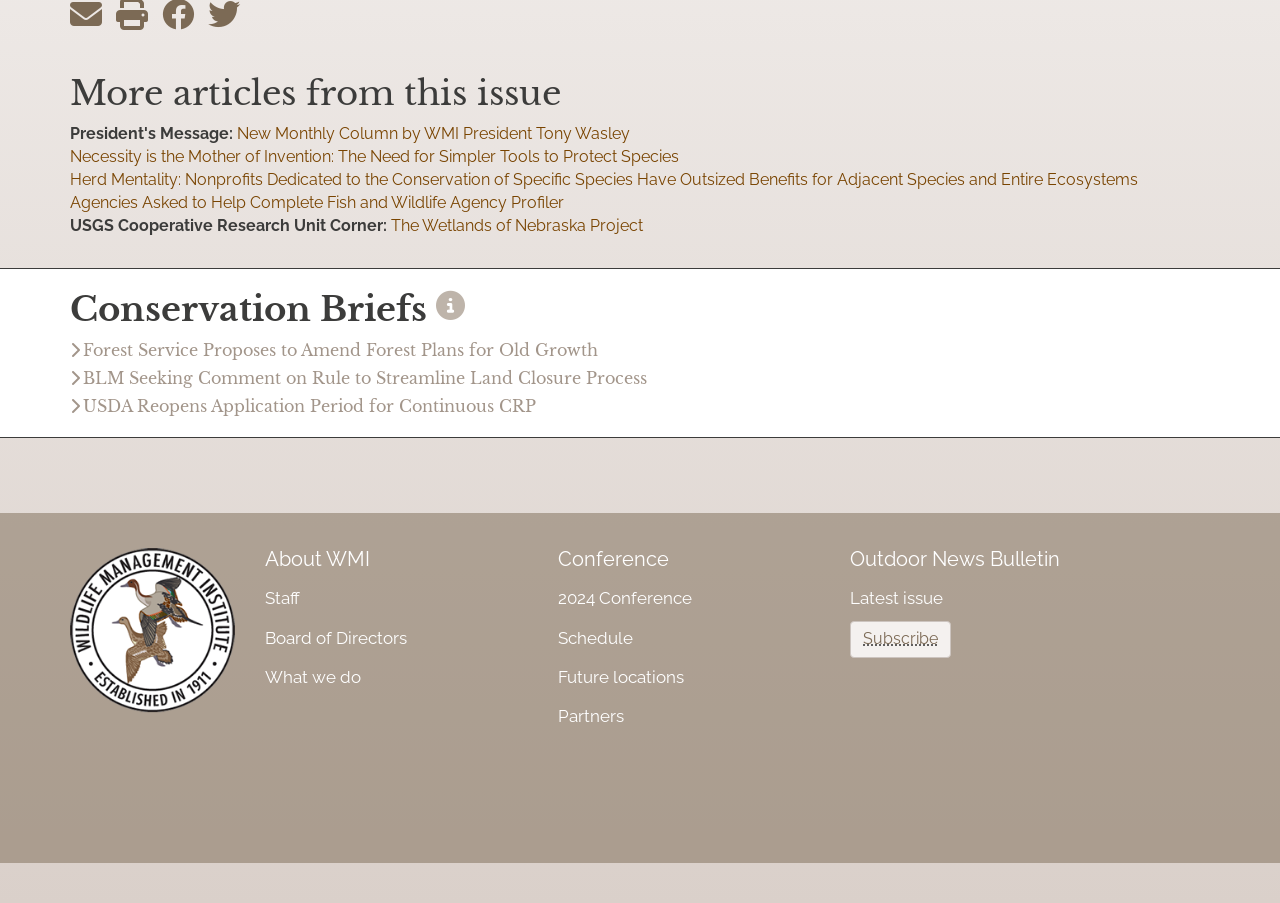Identify the bounding box coordinates of the section that should be clicked to achieve the task described: "Explore the 2024 Conference".

[0.436, 0.644, 0.641, 0.687]